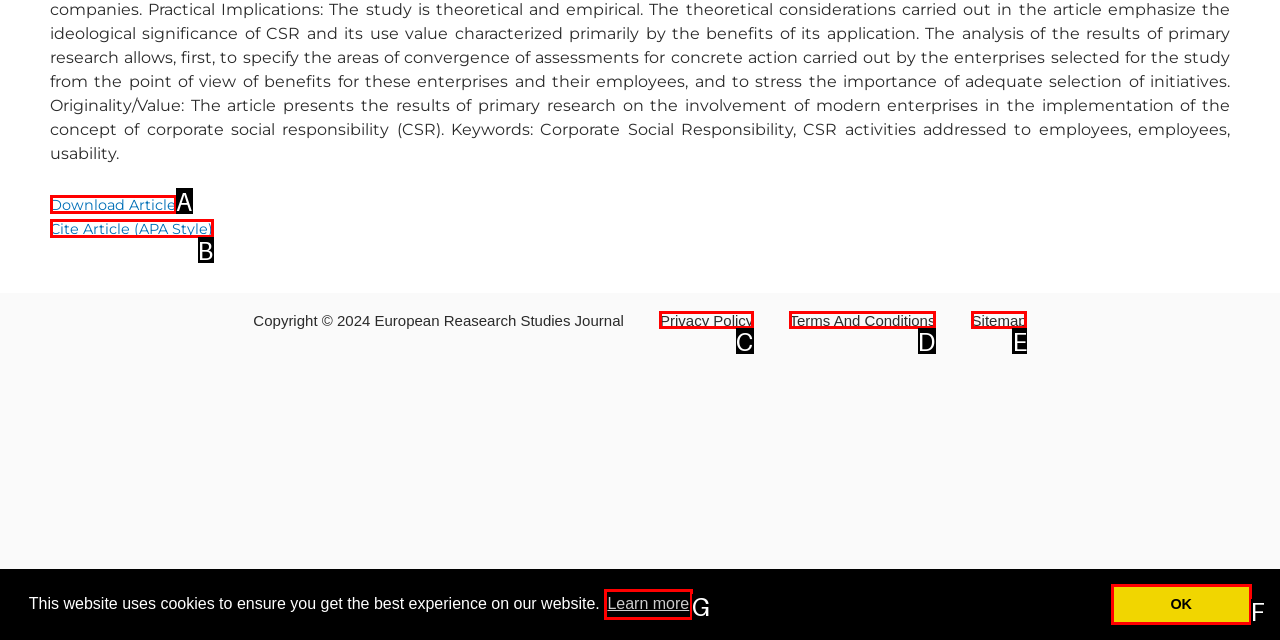Determine which option matches the element description: OK
Reply with the letter of the appropriate option from the options provided.

F